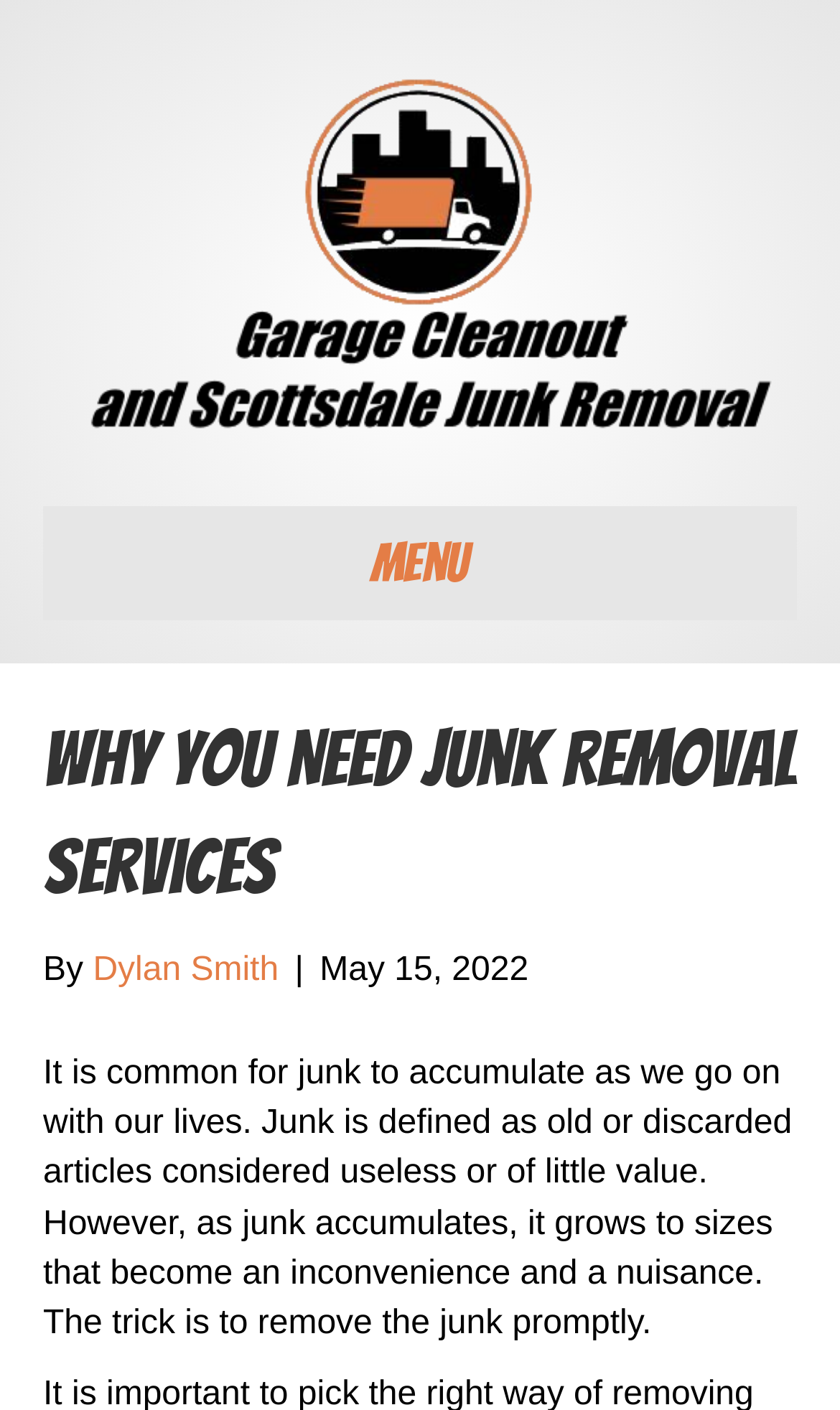Provide your answer in a single word or phrase: 
What is the date of the article?

May 15, 2022